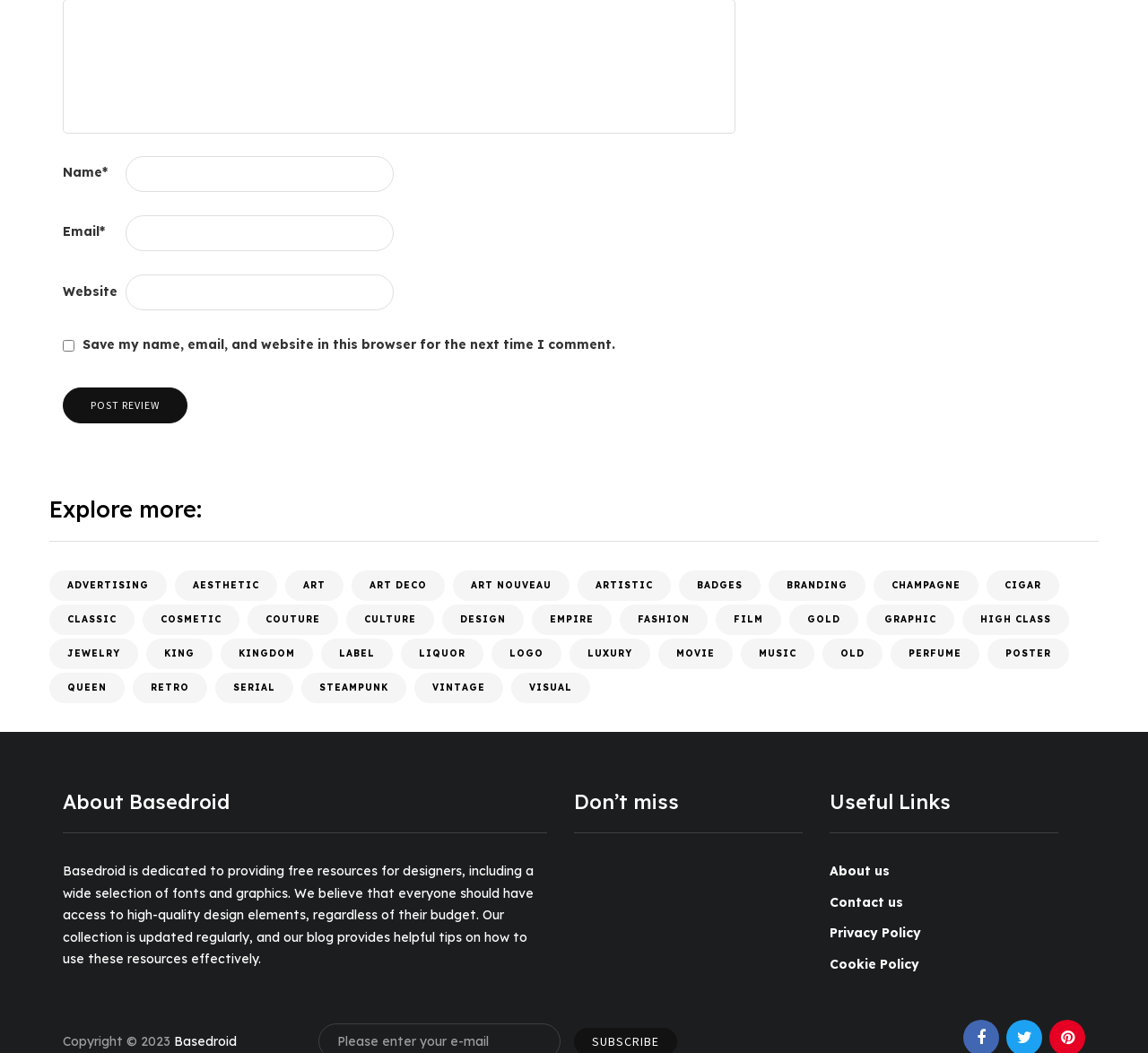Please indicate the bounding box coordinates for the clickable area to complete the following task: "Click Post review". The coordinates should be specified as four float numbers between 0 and 1, i.e., [left, top, right, bottom].

[0.055, 0.368, 0.163, 0.402]